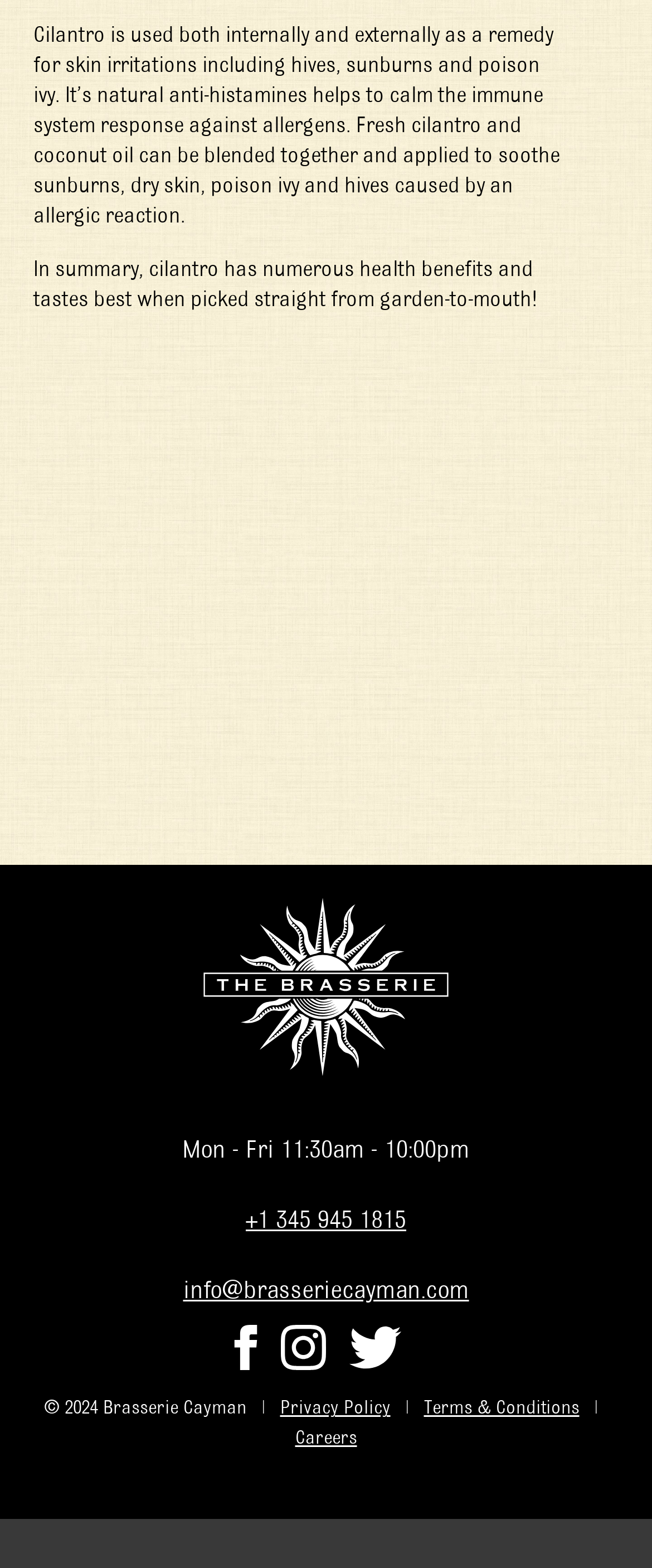Provide the bounding box coordinates of the section that needs to be clicked to accomplish the following instruction: "View the restaurant's Terms & Conditions."

[0.65, 0.891, 0.888, 0.904]